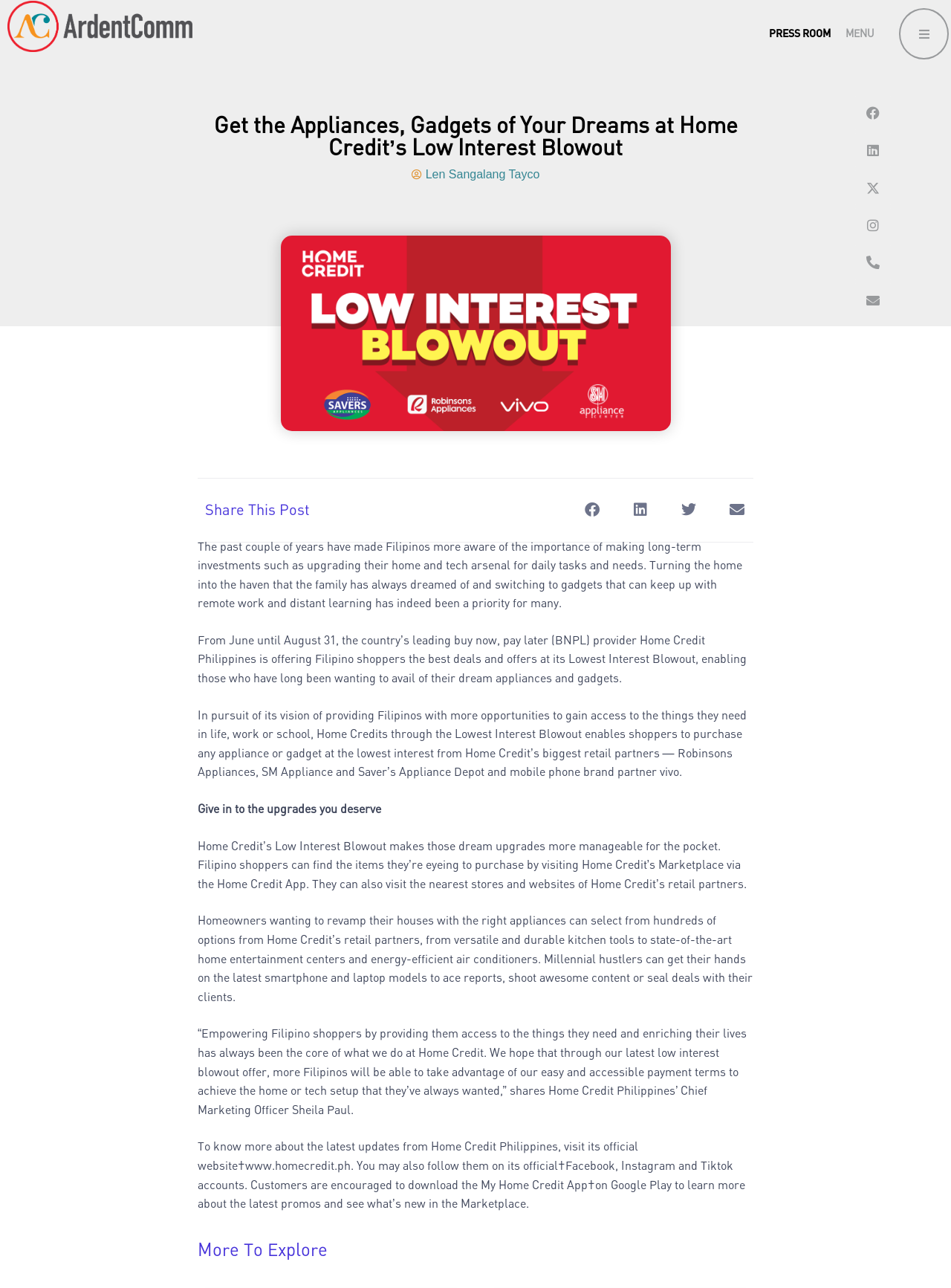What can Filipino shoppers do to find the items they're eyeing to purchase?
Answer the question with detailed information derived from the image.

I found this answer by reading the text content of the webpage, which mentions that Filipino shoppers can 'find the items they’re eyeing to purchase by visiting Home Credit’s Marketplace via the Home Credit App. They can also visit the nearest stores and websites of Home Credit’s retail partners'.